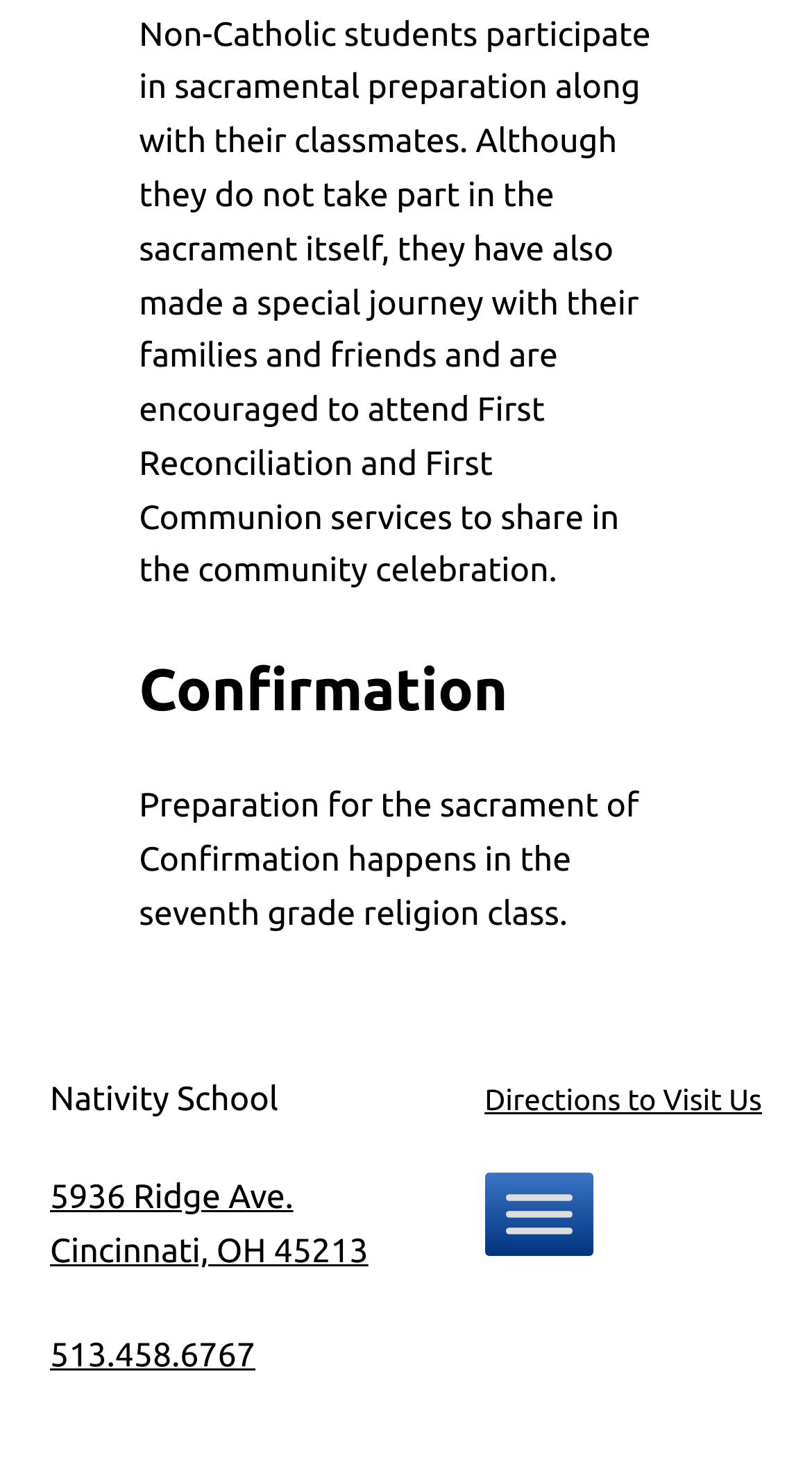Give a one-word or one-phrase response to the question: 
What is the phone number of Nativity School?

513.458.6767